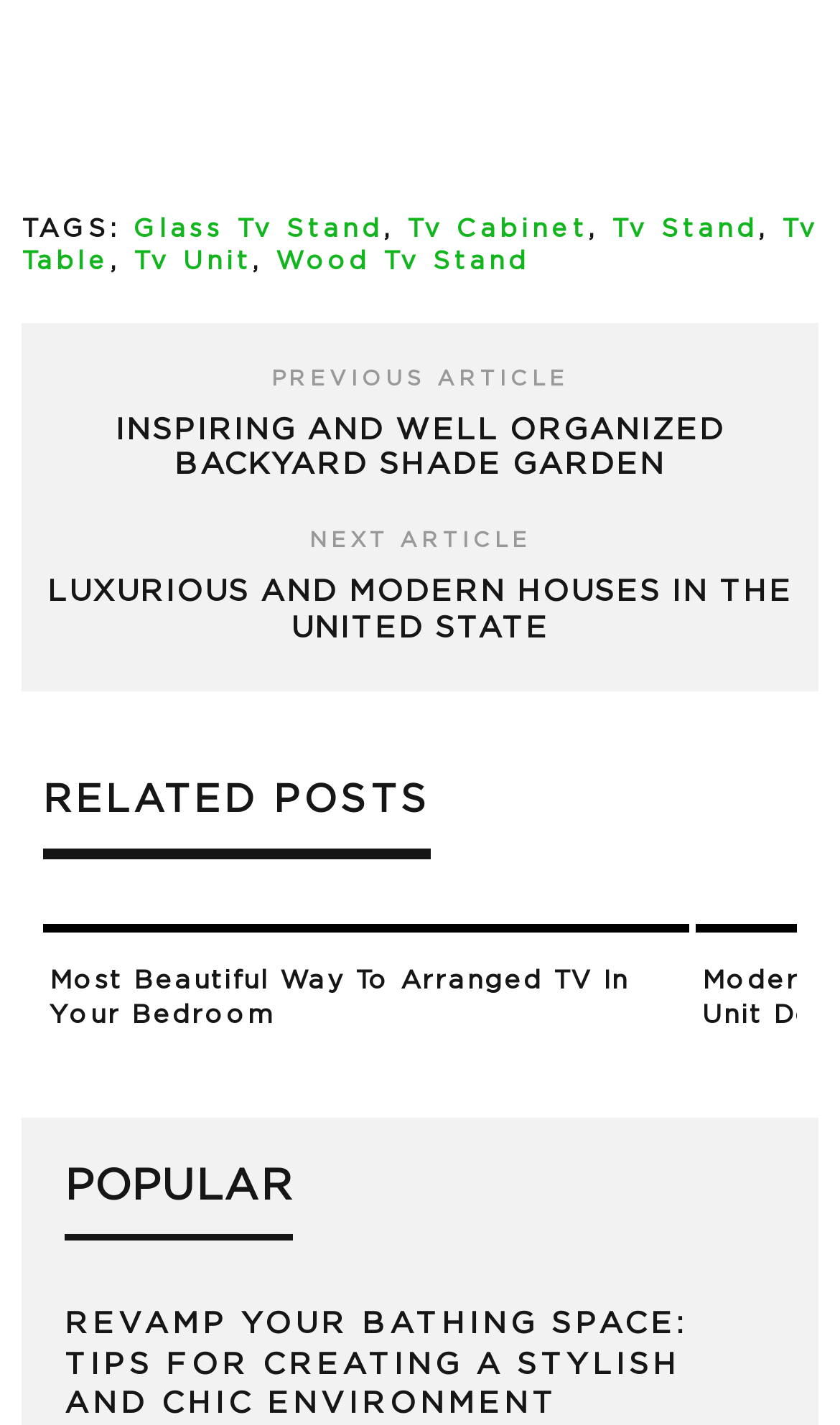Identify the bounding box of the HTML element described as: "tv table".

[0.026, 0.153, 0.974, 0.193]